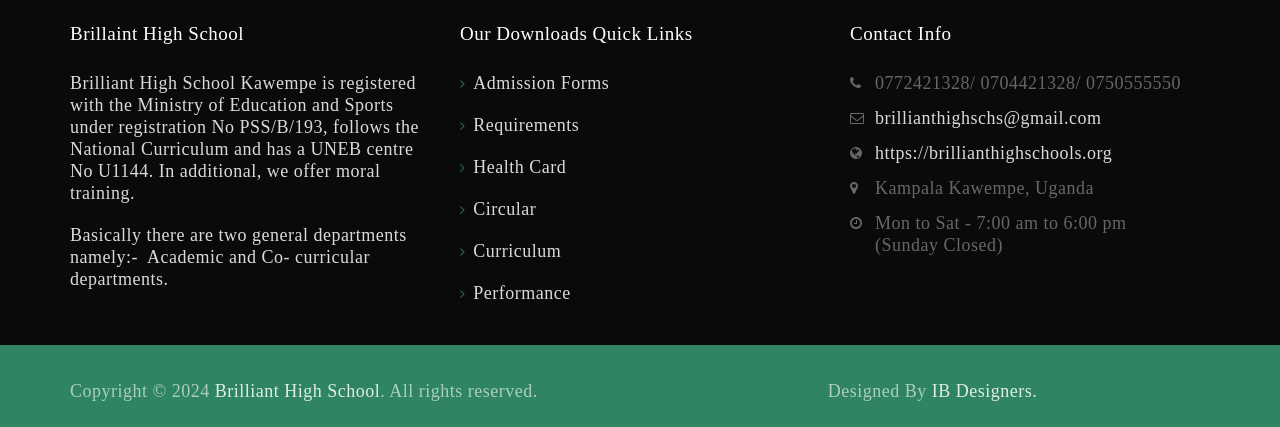What are the operating hours of the school?
Using the information from the image, provide a comprehensive answer to the question.

The operating hours of the school can be found in the StaticText element with the text 'Mon to Sat - 7:00 am to 6:00 pm' in the Contact Info section.